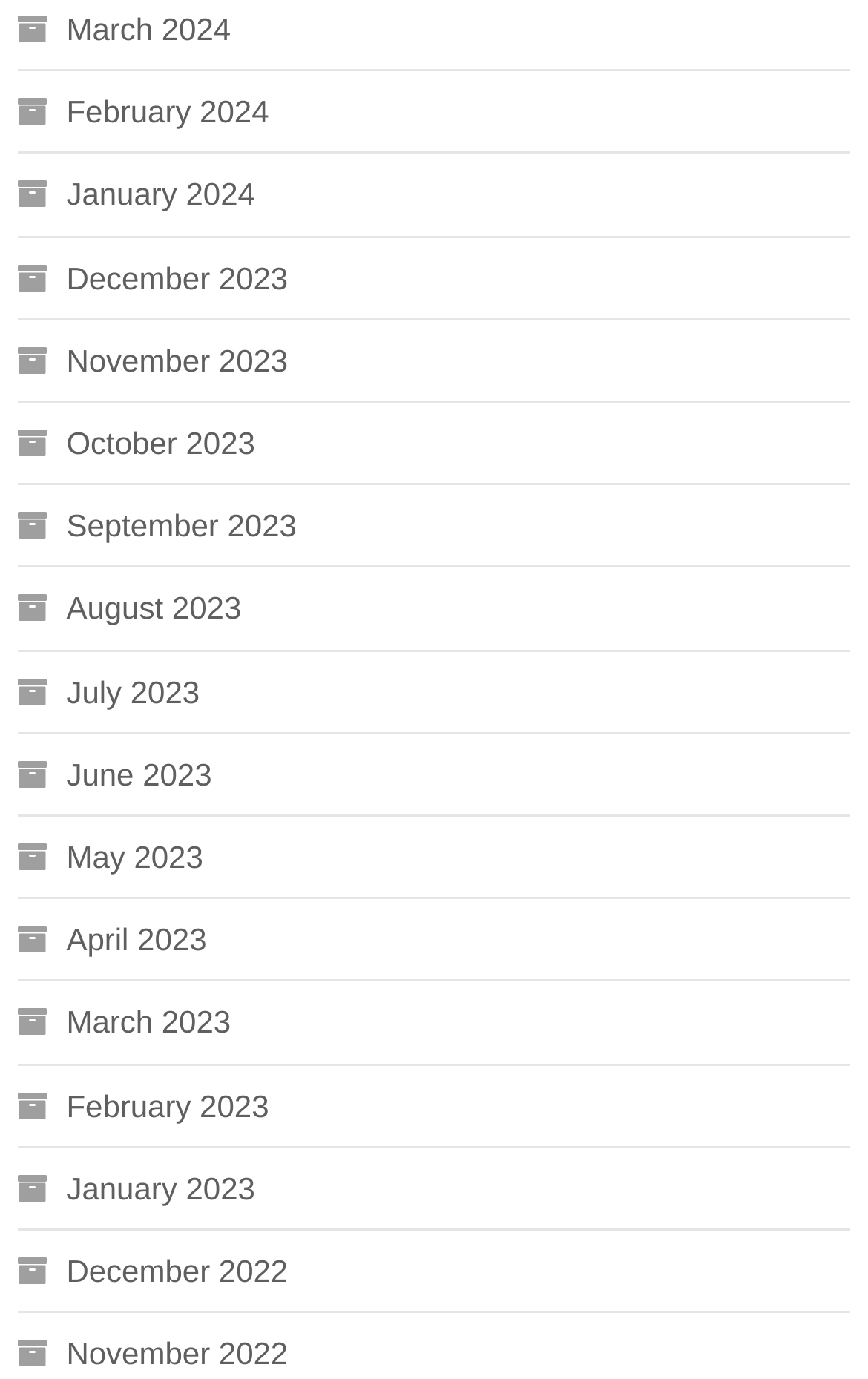Find the bounding box coordinates of the area that needs to be clicked in order to achieve the following instruction: "Check December 2022". The coordinates should be specified as four float numbers between 0 and 1, i.e., [left, top, right, bottom].

[0.02, 0.9, 0.332, 0.942]